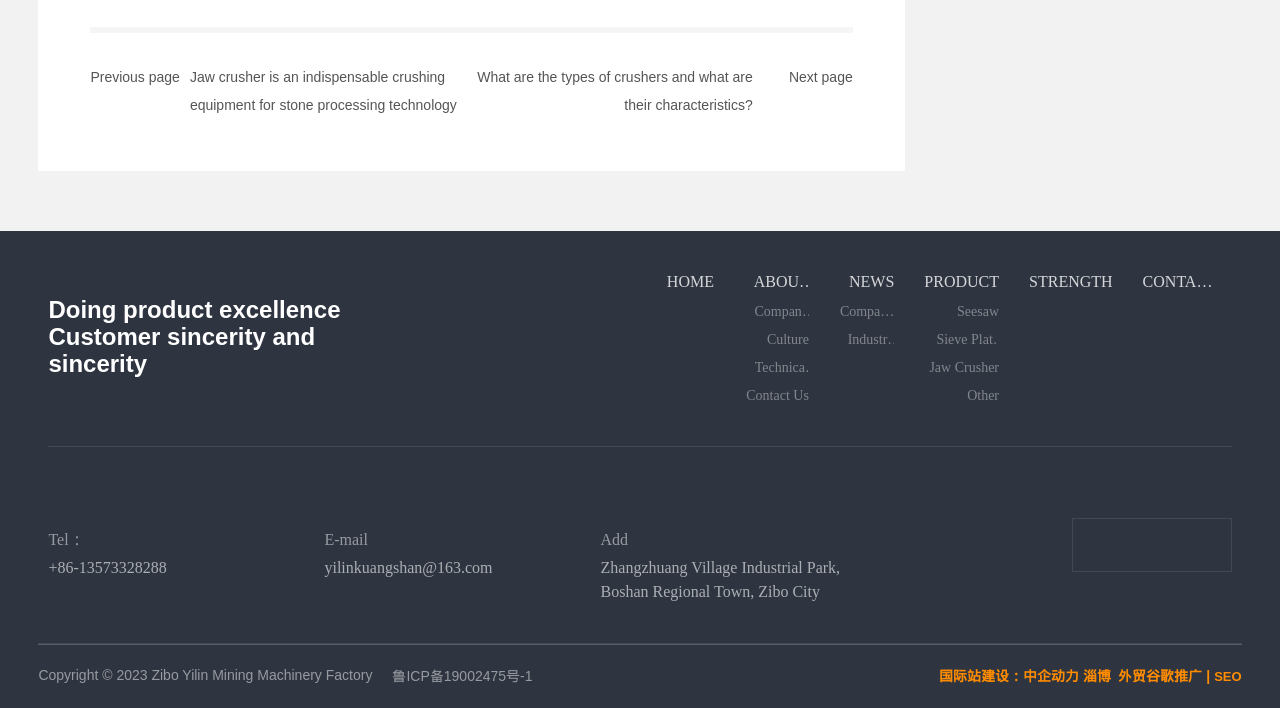Using the format (top-left x, top-left y, bottom-right x, bottom-right y), provide the bounding box coordinates for the described UI element. All values should be floating point numbers between 0 and 1: Coleford Page 1

None